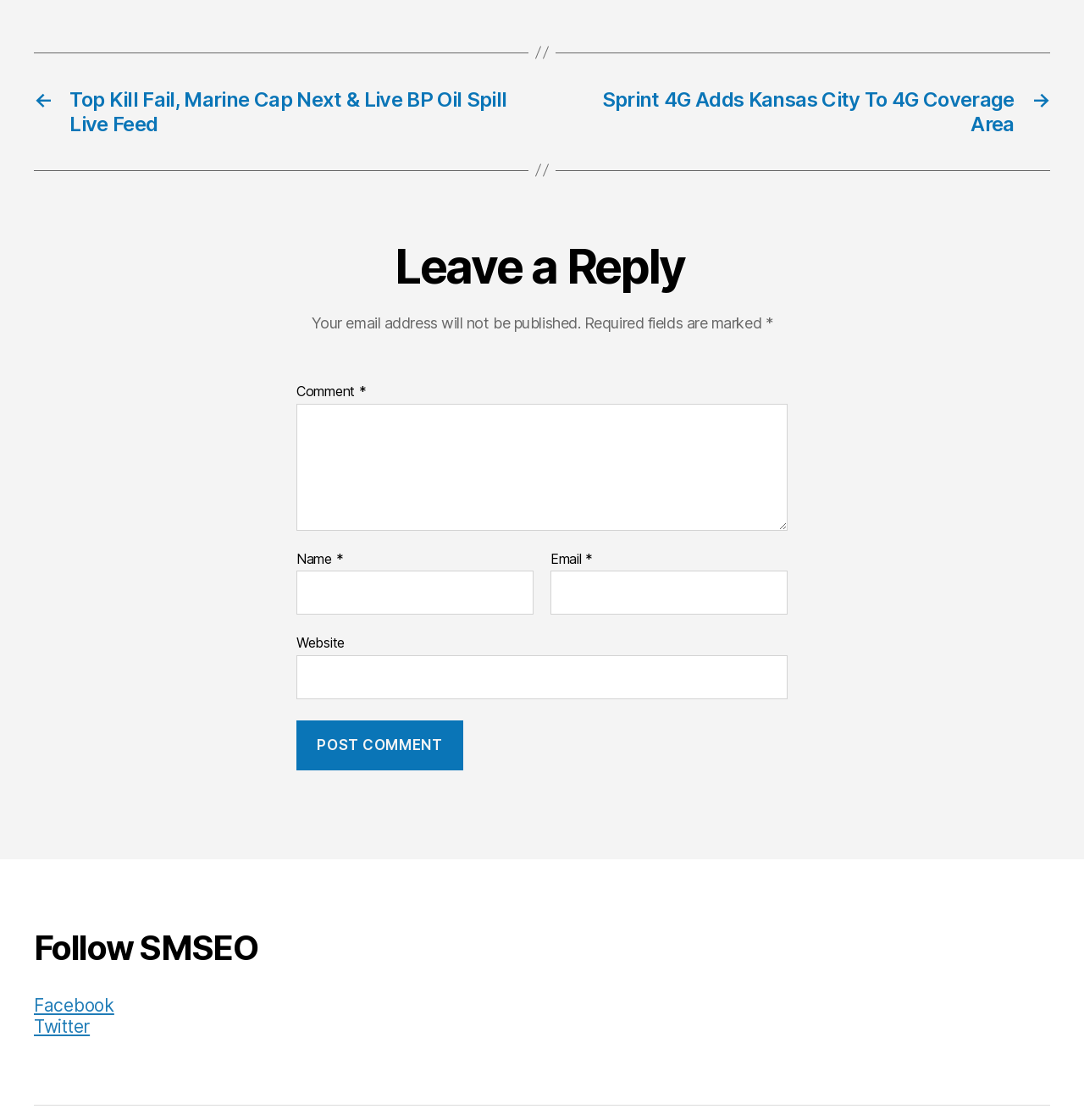Show the bounding box coordinates of the region that should be clicked to follow the instruction: "Post a comment."

[0.273, 0.643, 0.427, 0.687]